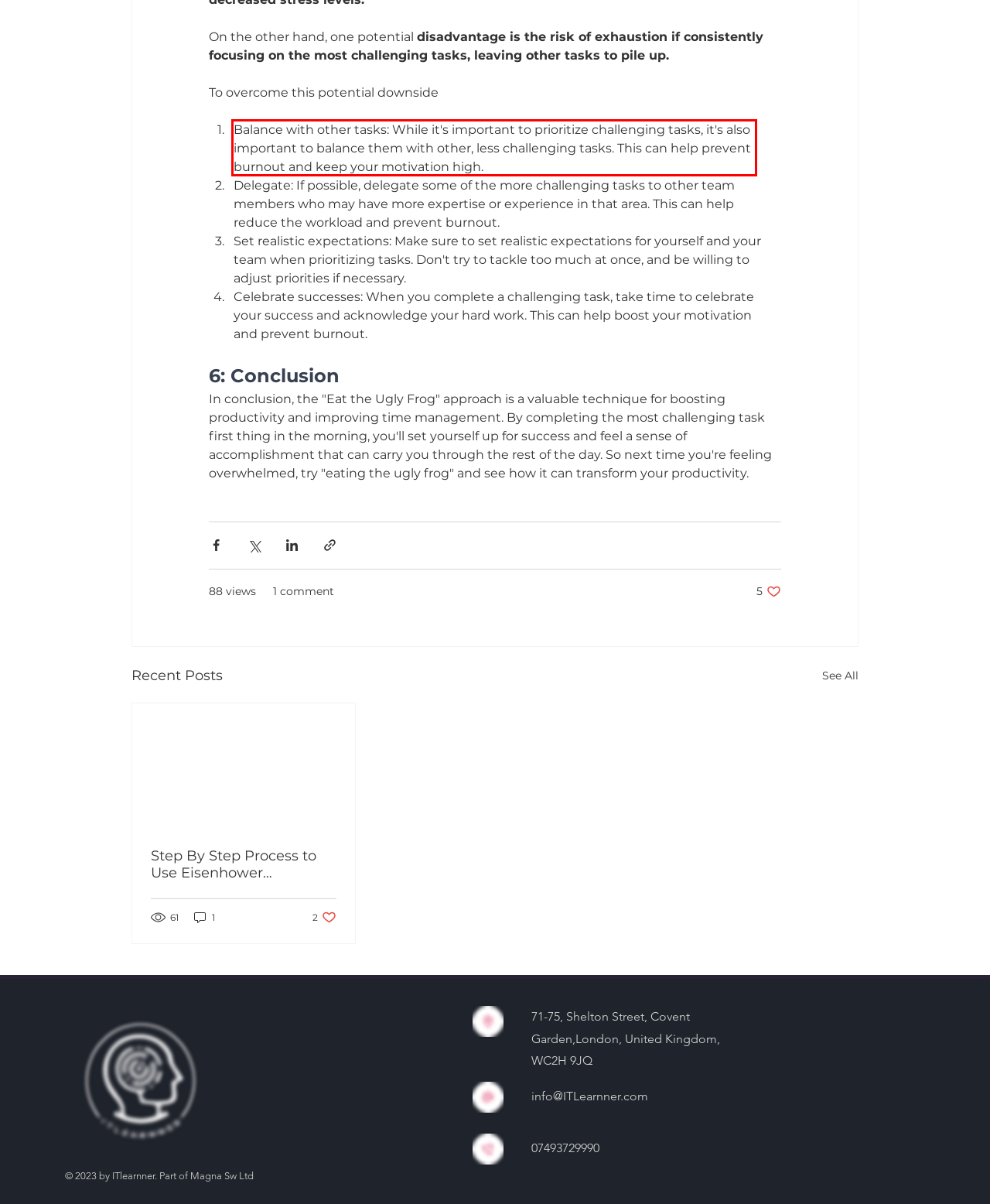Given a screenshot of a webpage containing a red rectangle bounding box, extract and provide the text content found within the red bounding box.

Balance with other tasks: While it's important to prioritize challenging tasks, it's also important to balance them with other, less challenging tasks. This can help prevent burnout and keep your motivation high.